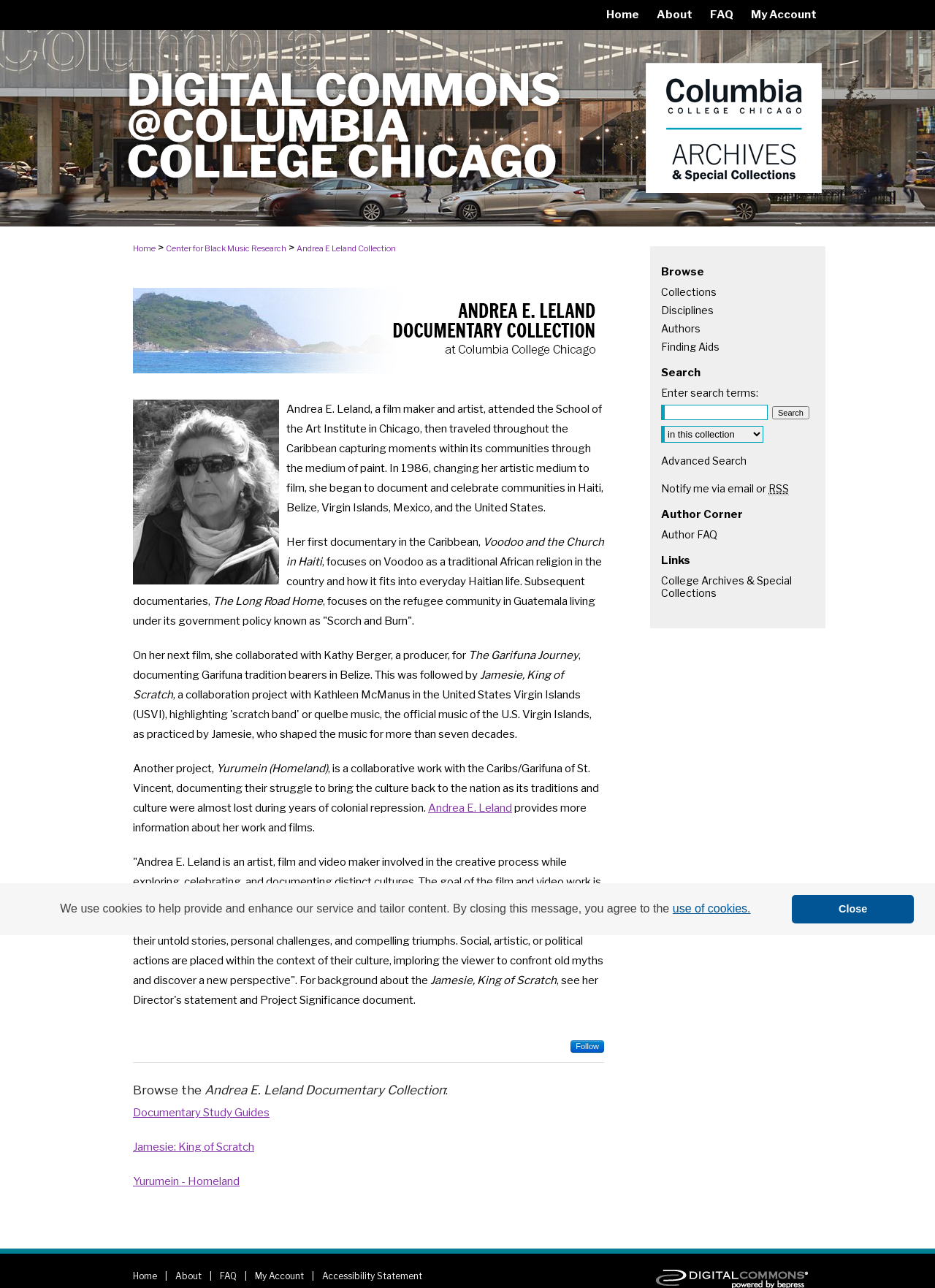What is the purpose of the film and video work?
Examine the screenshot and reply with a single word or phrase.

to enrich, enlighten, increase tolerance and decrease fear and tension between cultures